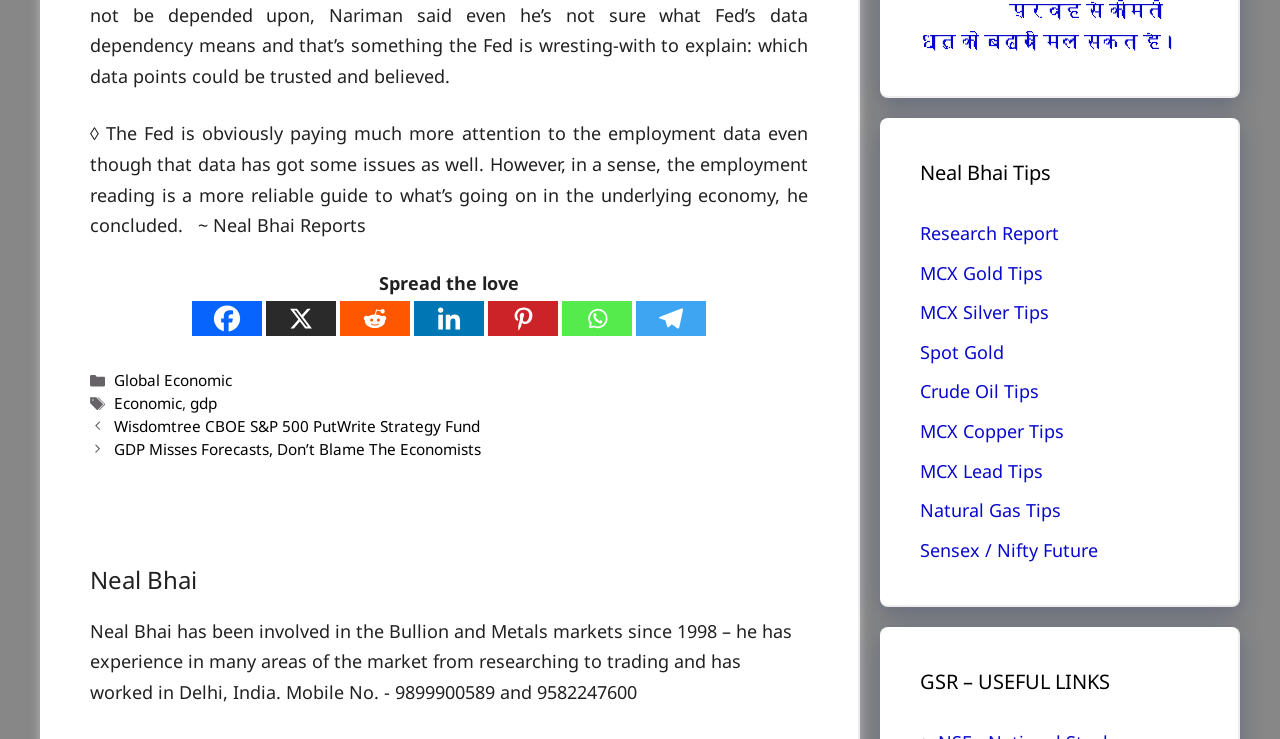Provide the bounding box coordinates, formatted as (top-left x, top-left y, bottom-right x, bottom-right y), with all values being floating point numbers between 0 and 1. Identify the bounding box of the UI element that matches the description: gdp

[0.149, 0.532, 0.17, 0.559]